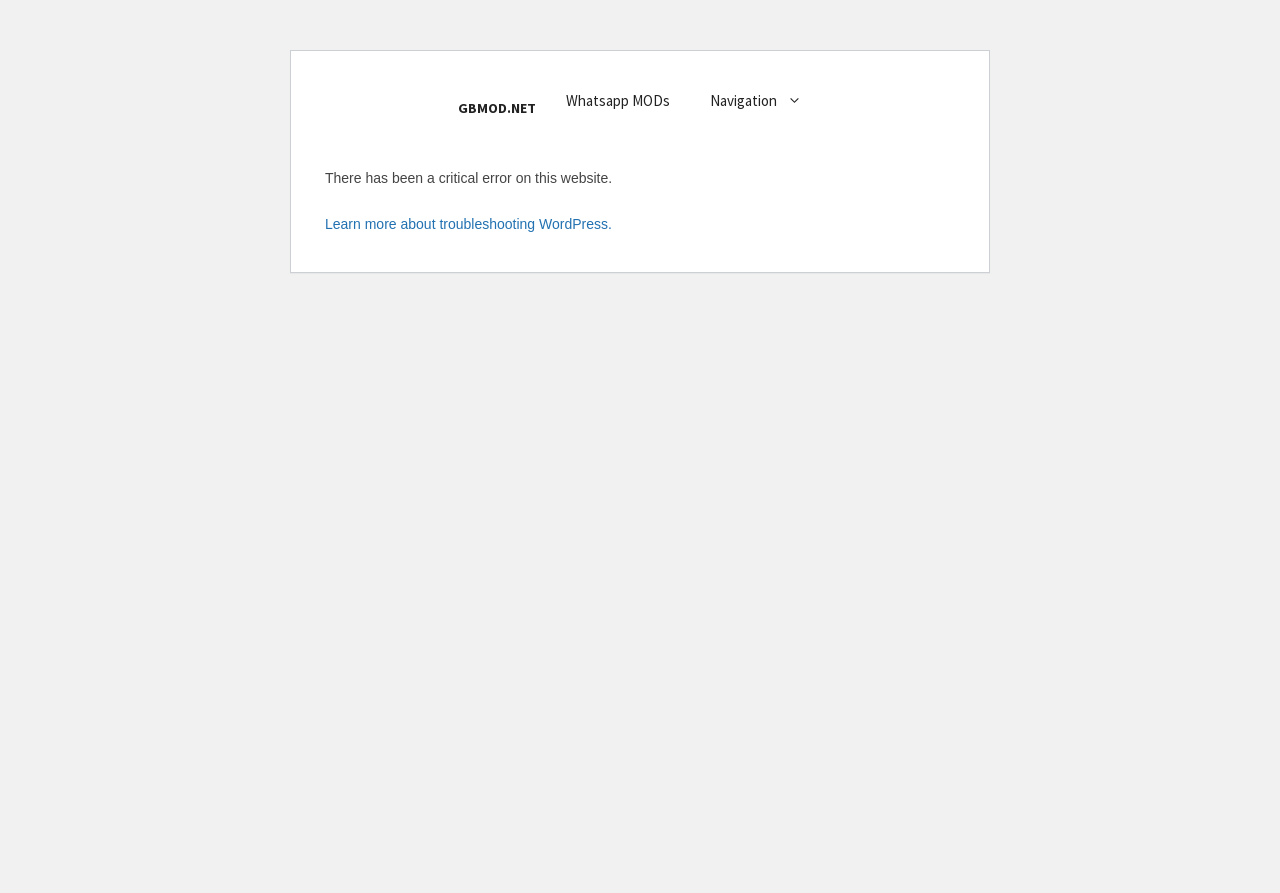Determine the bounding box coordinates of the UI element described below. Use the format (top-left x, top-left y, bottom-right x, bottom-right y) with floating point numbers between 0 and 1: Navigation

[0.539, 0.076, 0.642, 0.149]